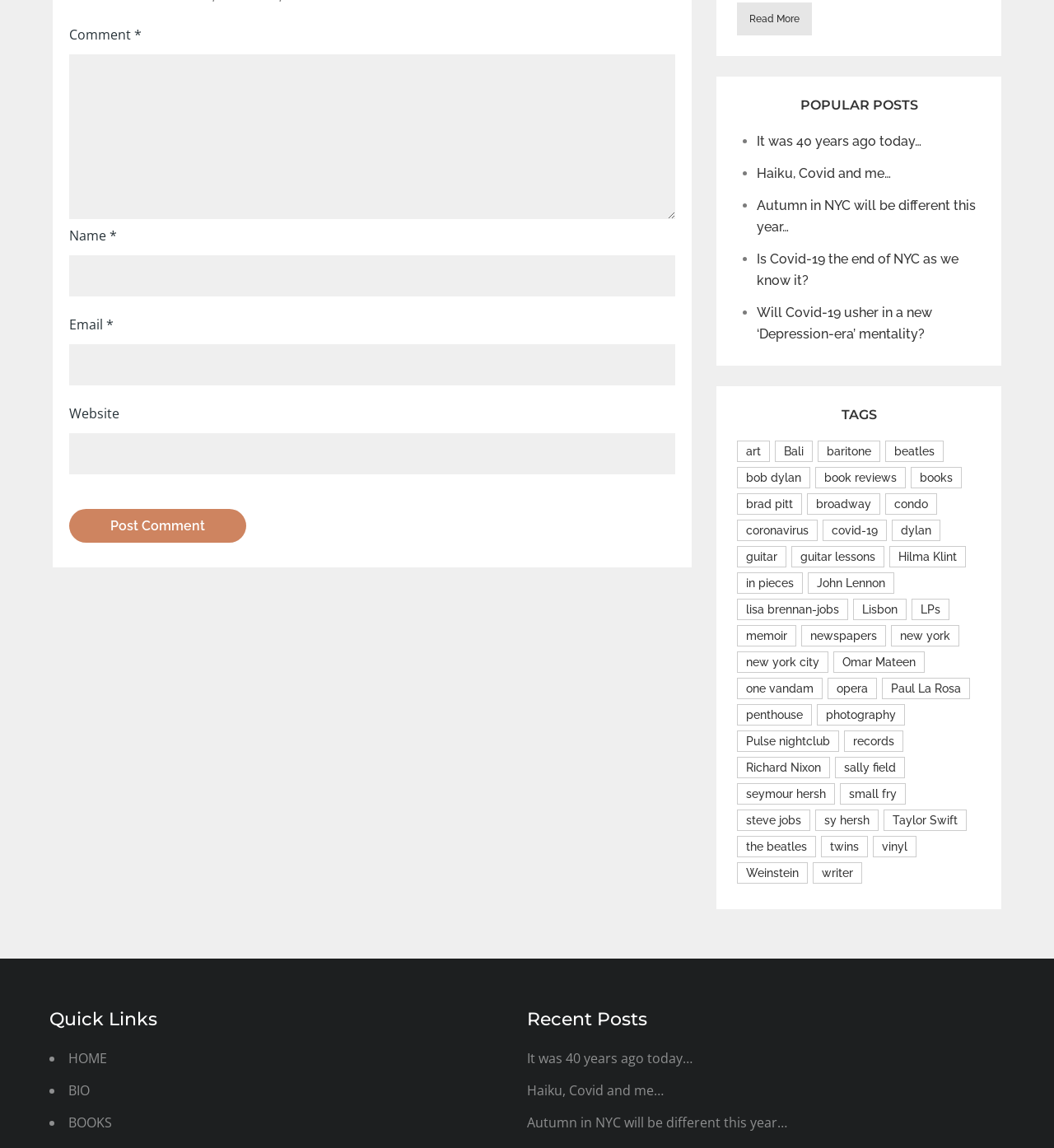How many quick links are provided?
Based on the screenshot, respond with a single word or phrase.

3